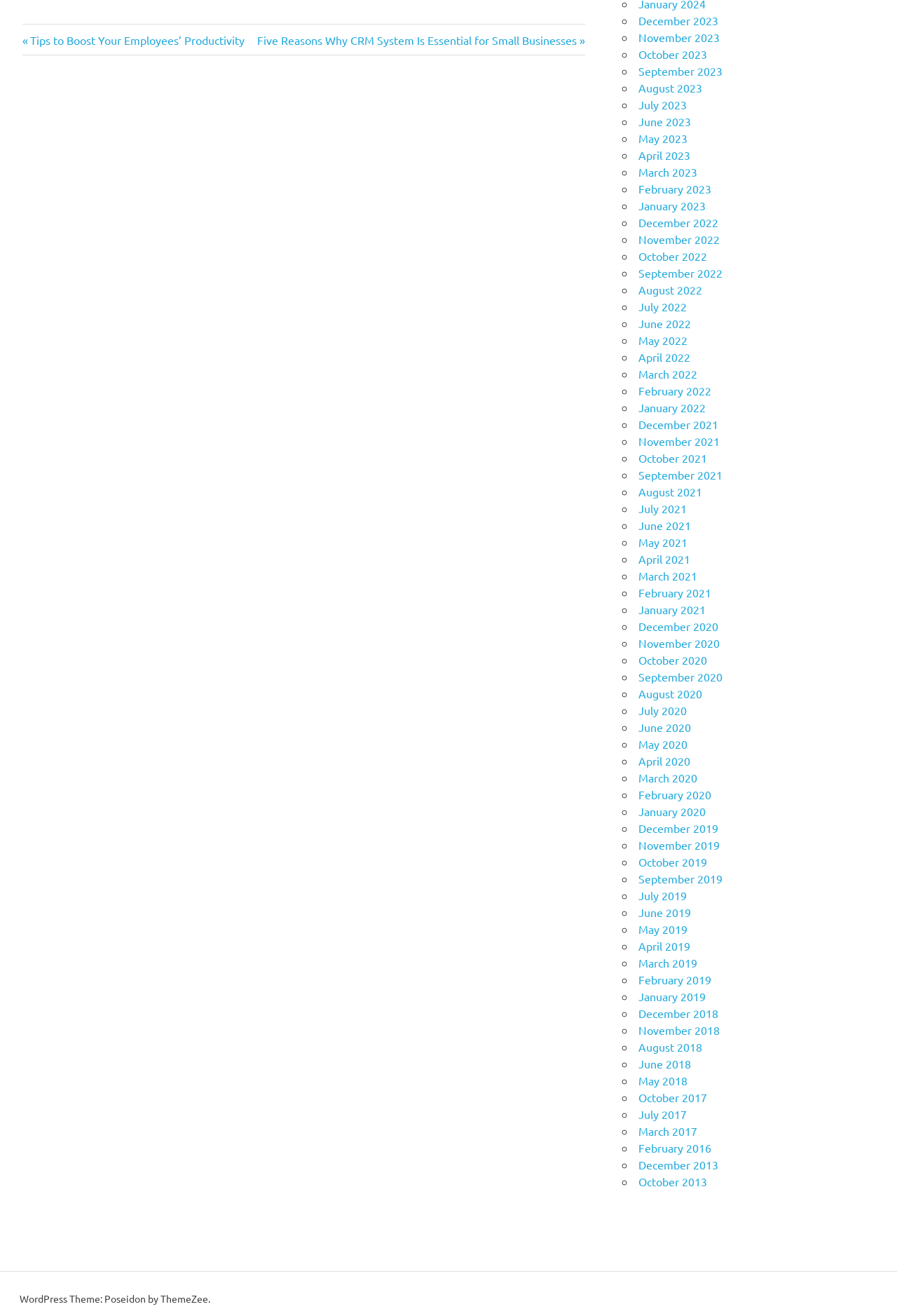Please identify the bounding box coordinates of the element I should click to complete this instruction: 'Visit the 'About Us' page'. The coordinates should be given as four float numbers between 0 and 1, like this: [left, top, right, bottom].

None